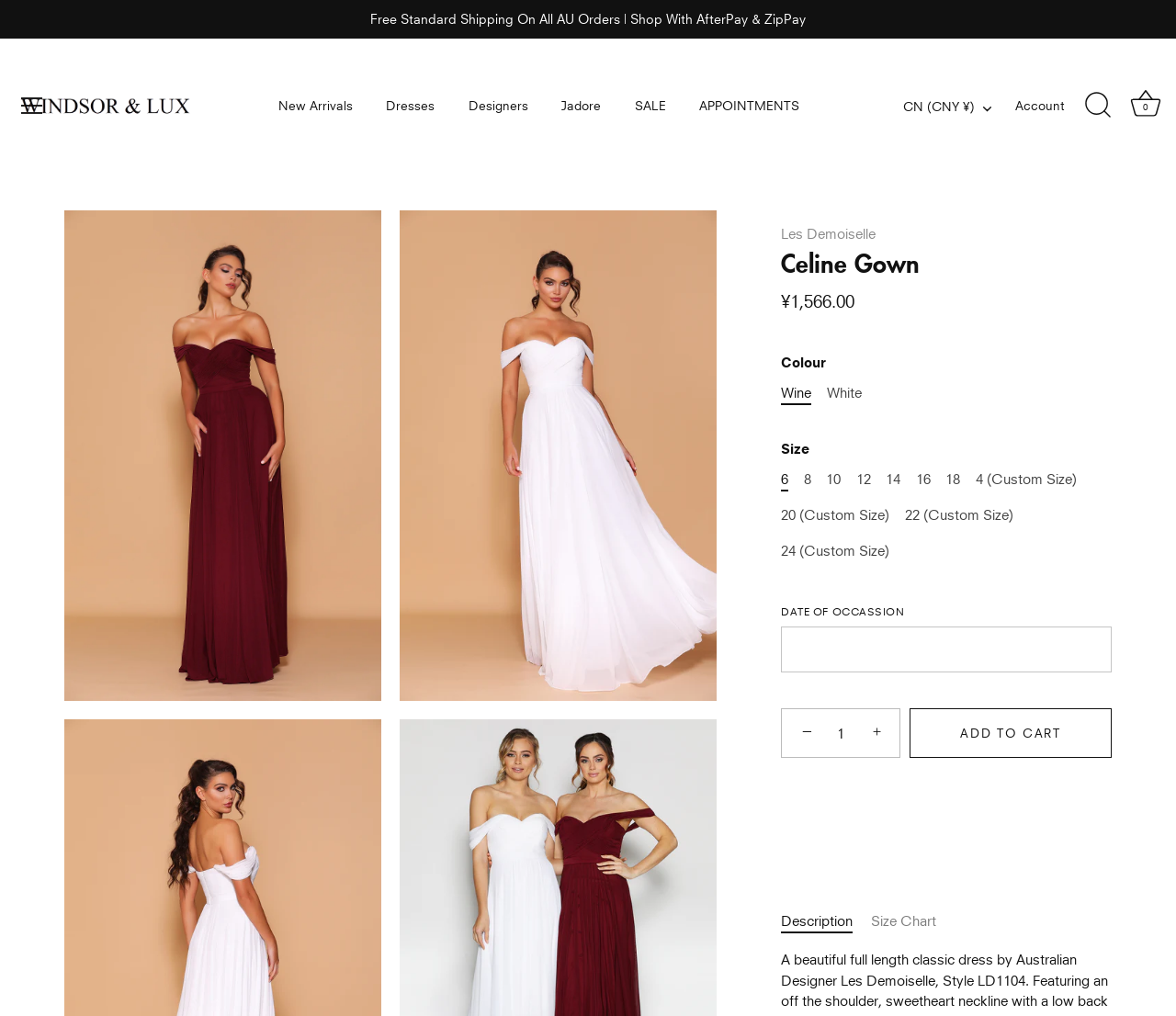Provide the bounding box coordinates of the HTML element described as: "Dresses". The bounding box coordinates should be four float numbers between 0 and 1, i.e., [left, top, right, bottom].

[0.316, 0.088, 0.383, 0.121]